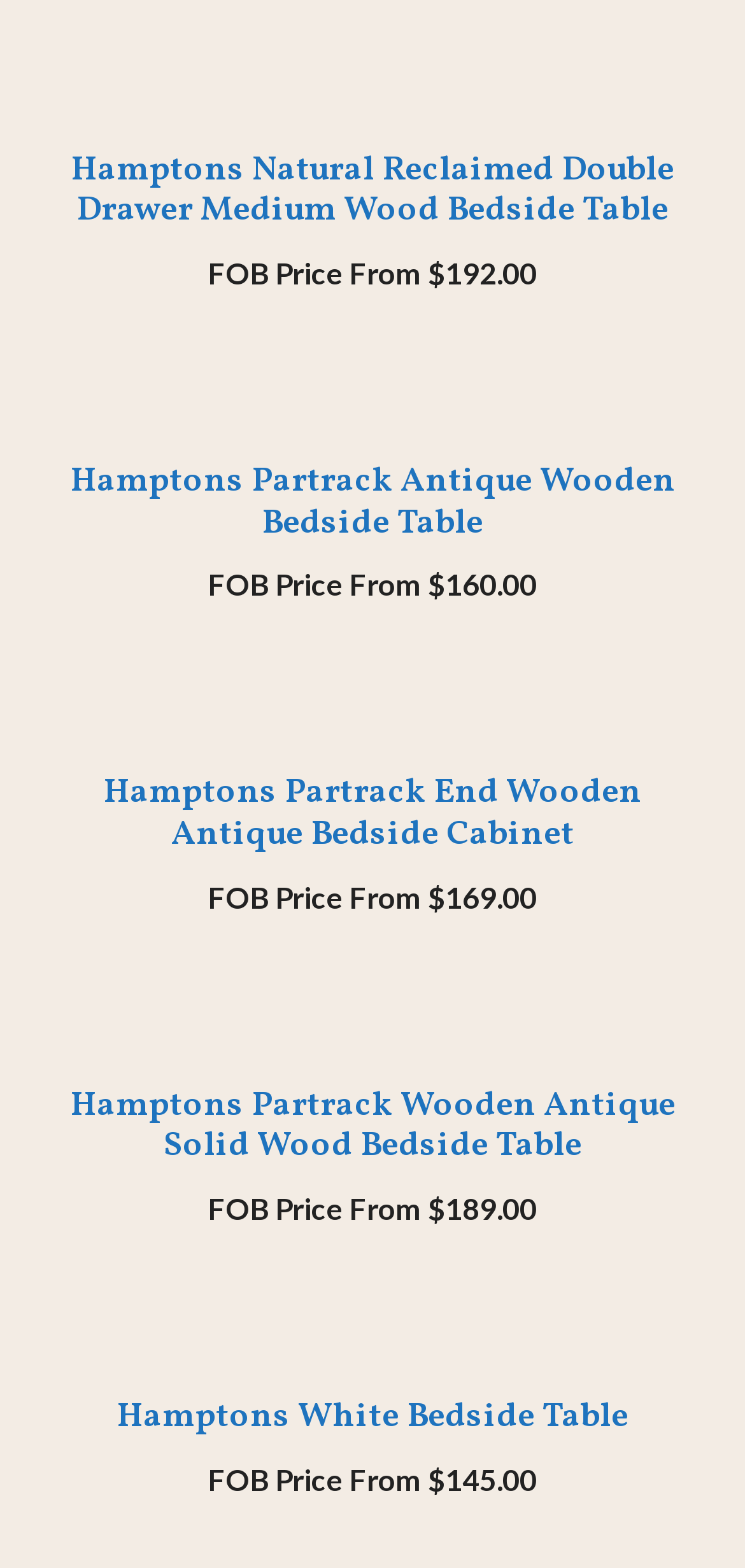Answer the following in one word or a short phrase: 
What is the price of Hamptons Natural Reclaimed Double Drawer Medium Wood Bedside Table?

$192.00